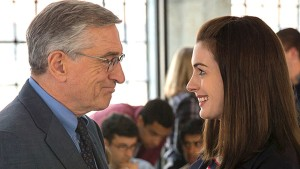In what year was the film released?
Using the image, answer in one word or phrase.

2015